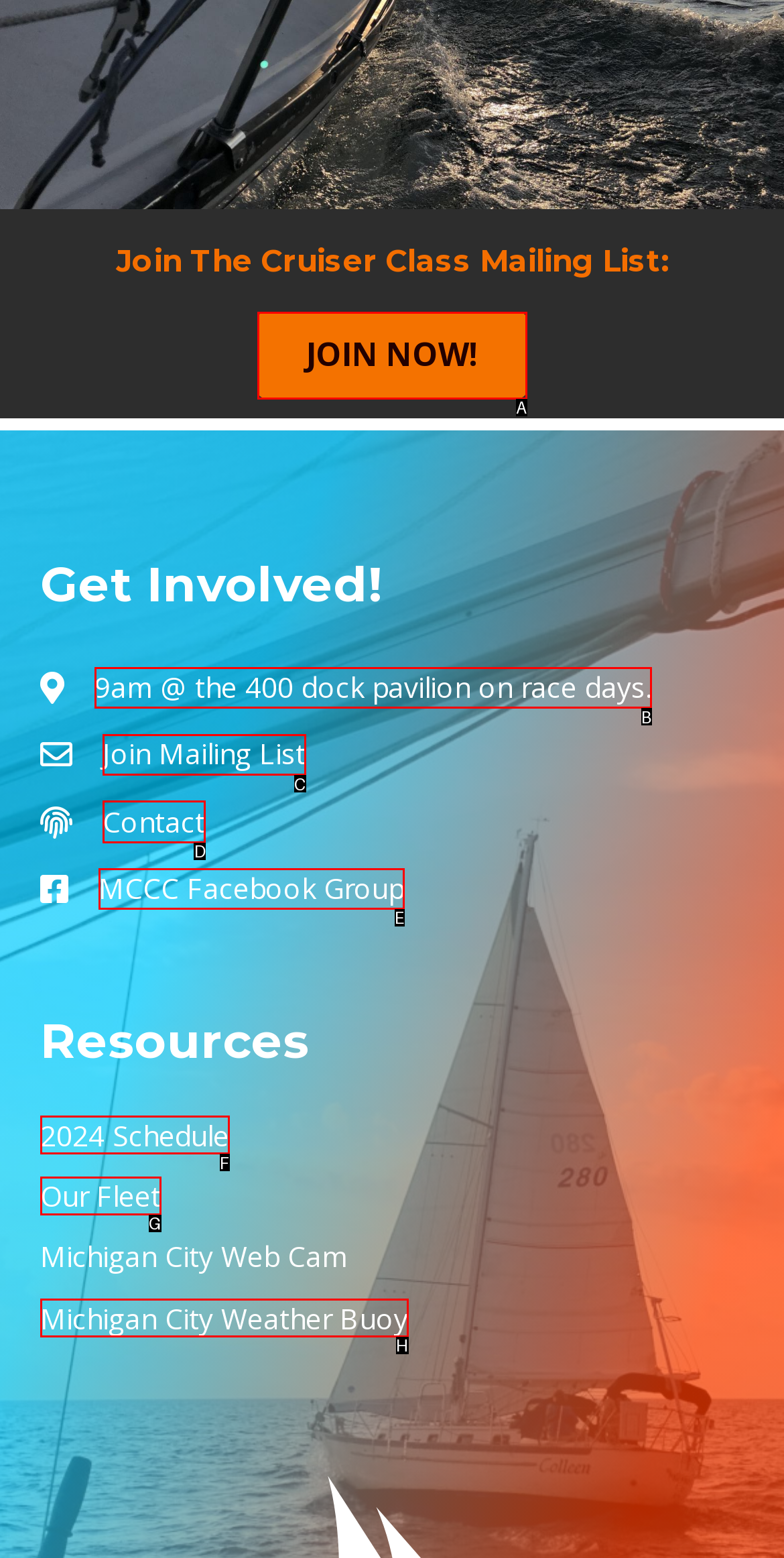Find the appropriate UI element to complete the task: Contact the Cruiser Class. Indicate your choice by providing the letter of the element.

D